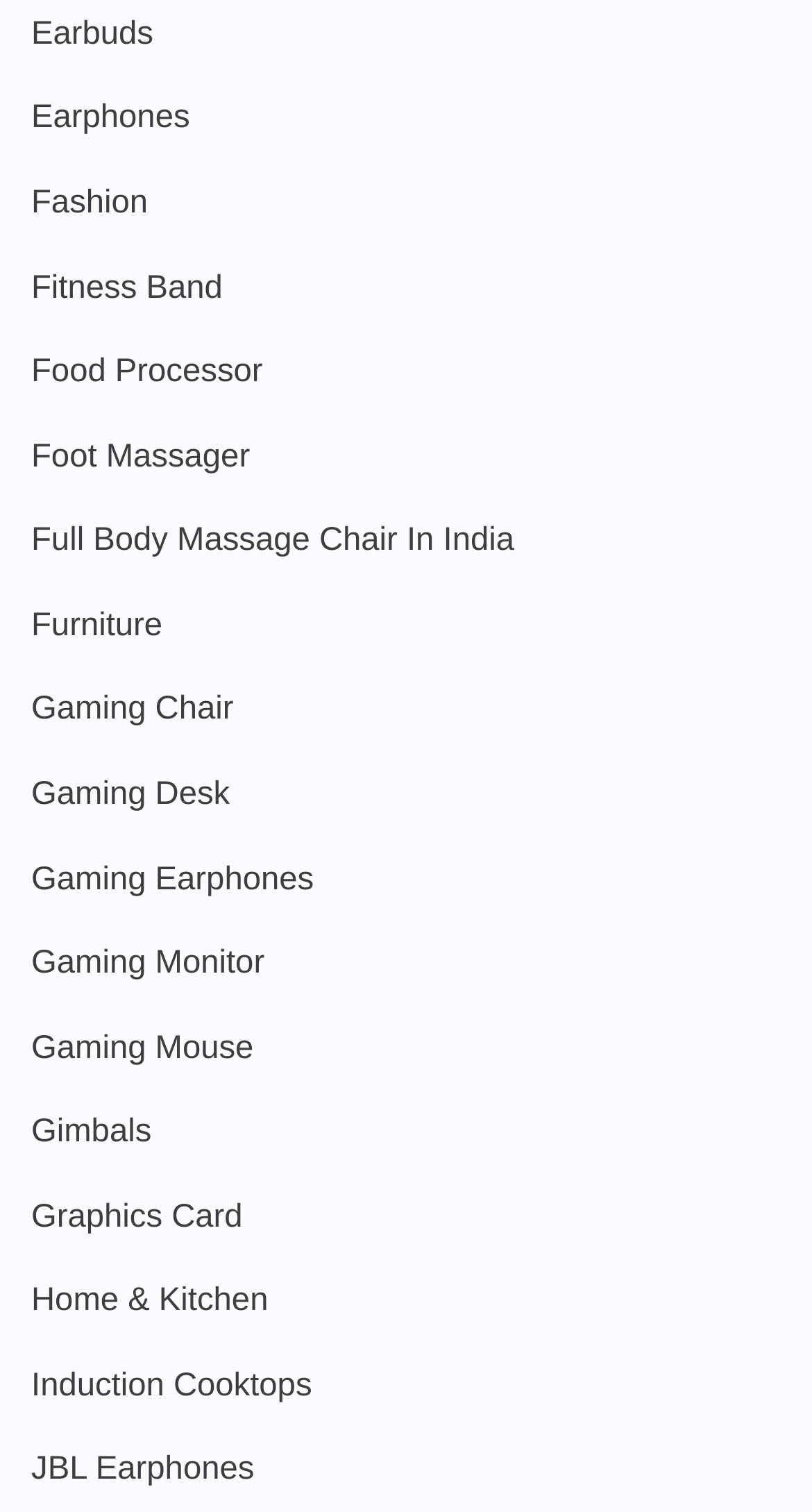Give a one-word or short phrase answer to the question: 
What type of products are listed on this webpage?

Electronics and home appliances